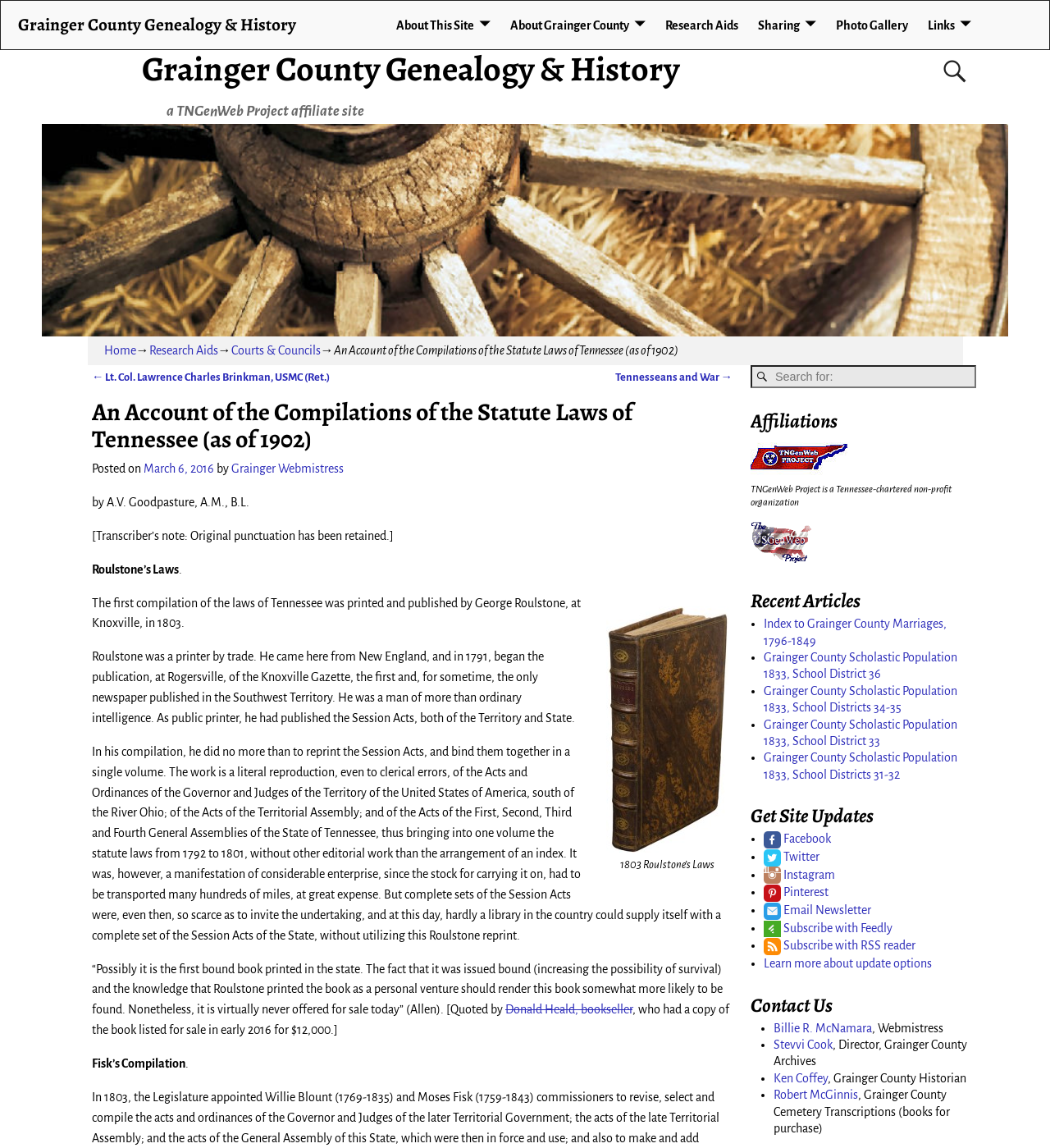Could you highlight the region that needs to be clicked to execute the instruction: "get updates from Facebook"?

[0.727, 0.725, 0.791, 0.736]